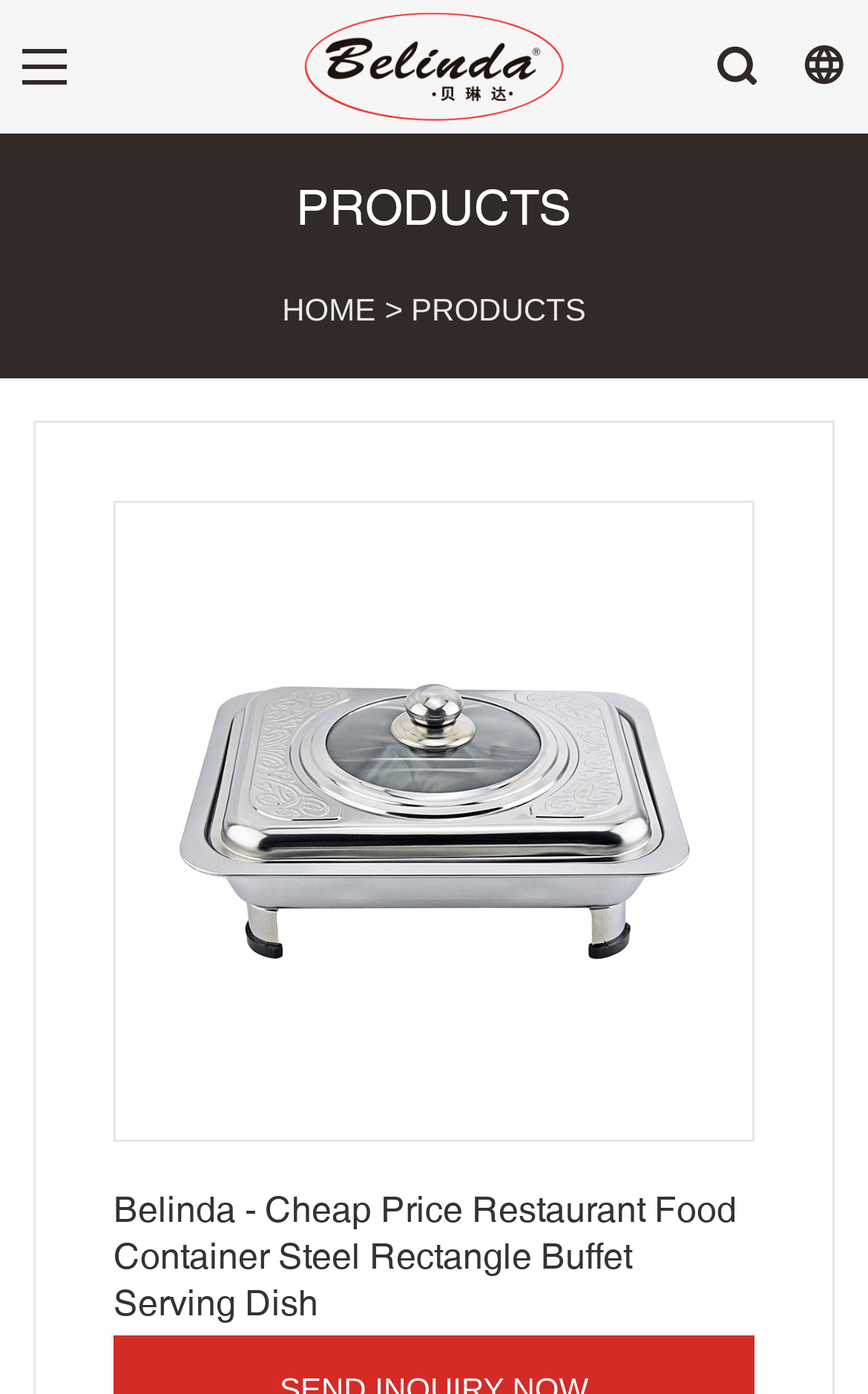Provide a brief response to the question below using one word or phrase:
What is the navigation menu item that comes after 'HOME'?

PRODUCTS